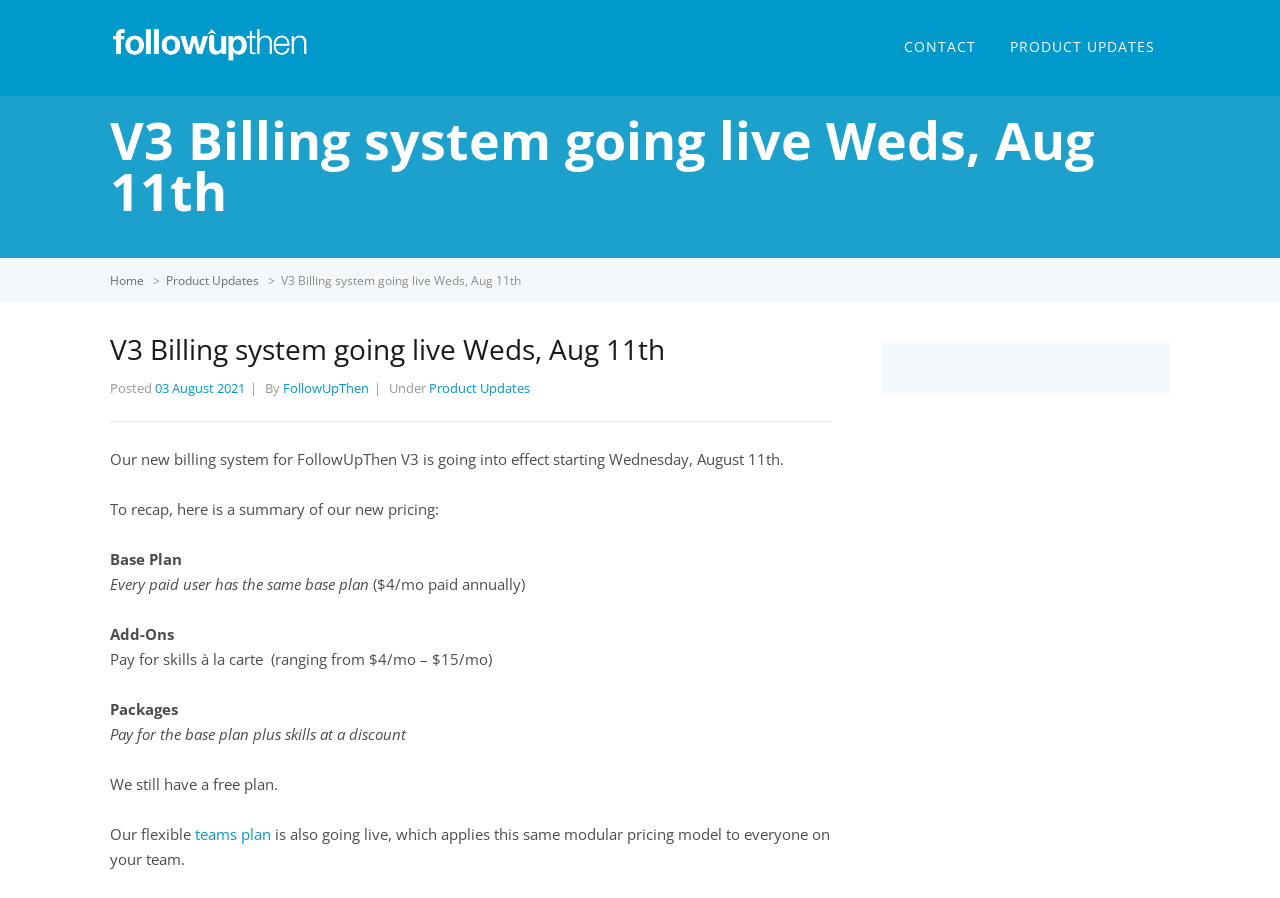Identify and provide the bounding box coordinates of the UI element described: "Contact". The coordinates should be formatted as [left, top, right, bottom], with each number being a float between 0 and 1.

[0.695, 0.034, 0.774, 0.07]